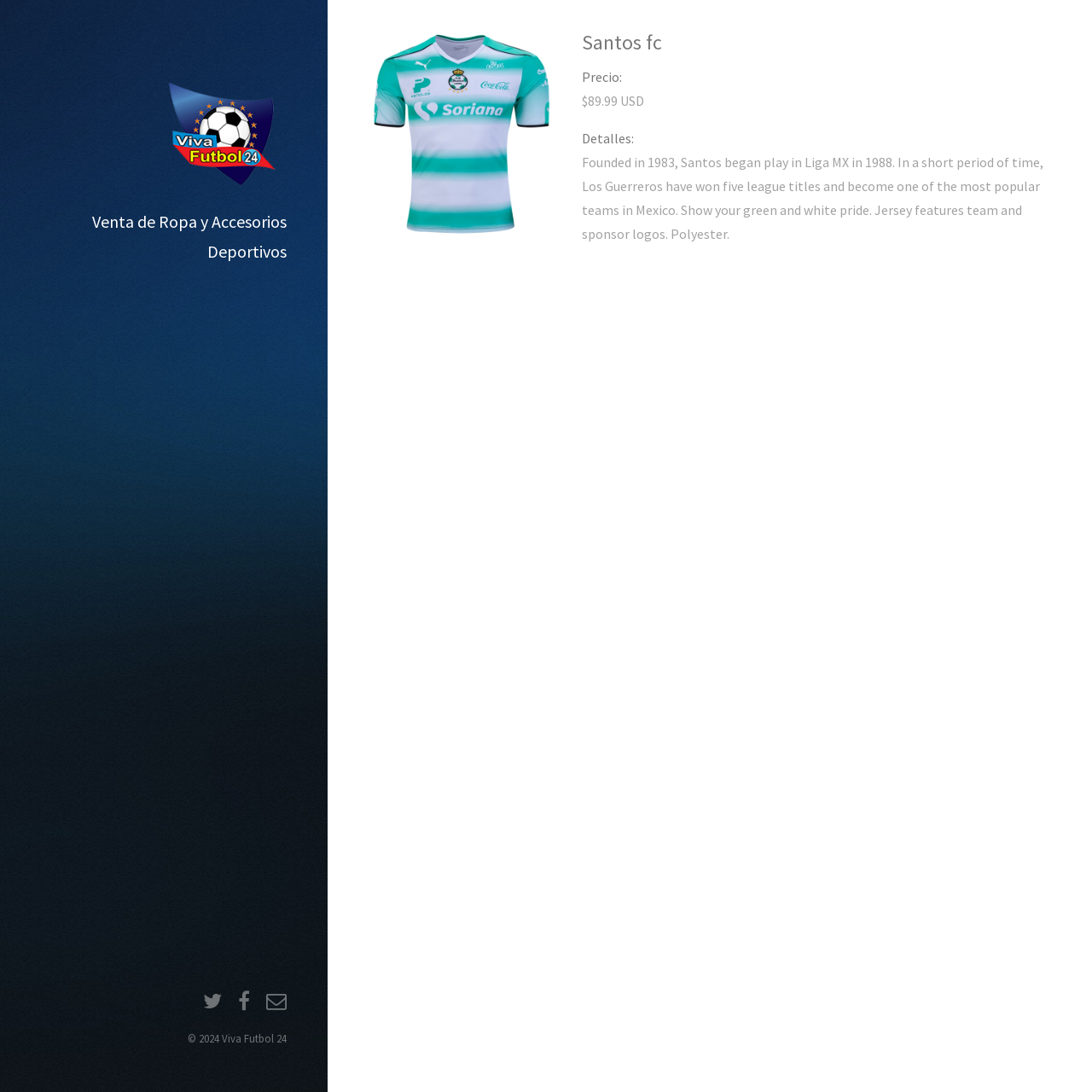What is the founding year of Santos fc?
Using the visual information from the image, give a one-word or short-phrase answer.

1983